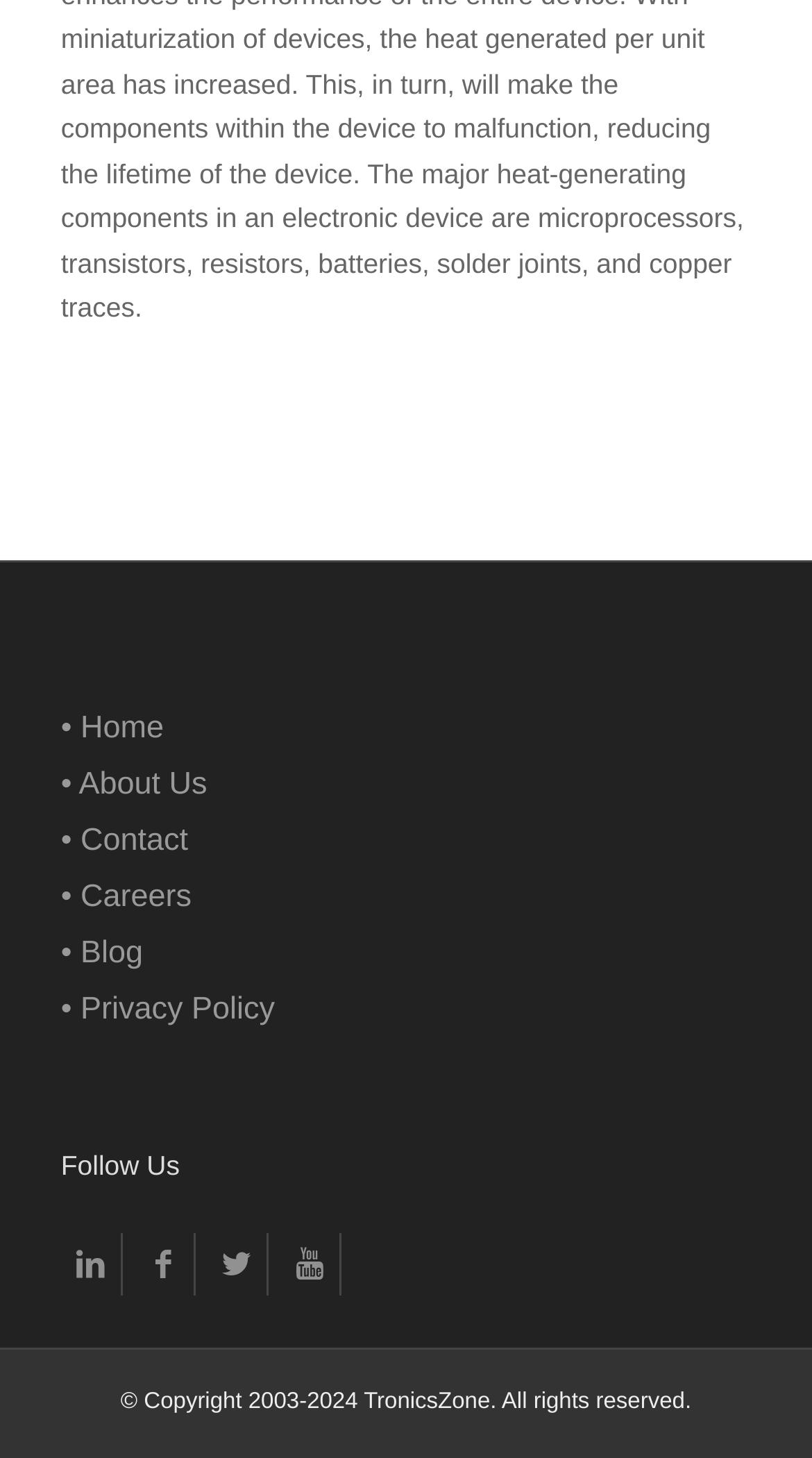Please determine the bounding box coordinates of the clickable area required to carry out the following instruction: "read the privacy policy". The coordinates must be four float numbers between 0 and 1, represented as [left, top, right, bottom].

[0.075, 0.68, 0.339, 0.704]